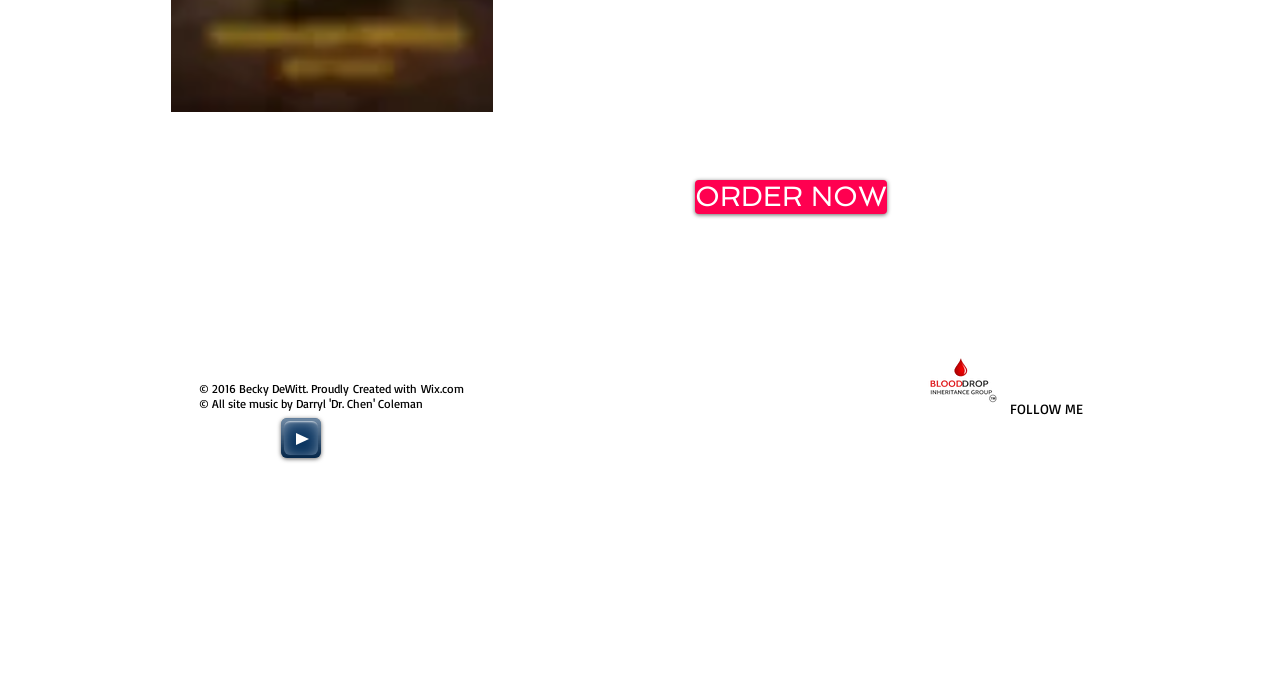Determine the bounding box coordinates (top-left x, top-left y, bottom-right x, bottom-right y) of the UI element described in the following text: What Influences Our Rankings

None